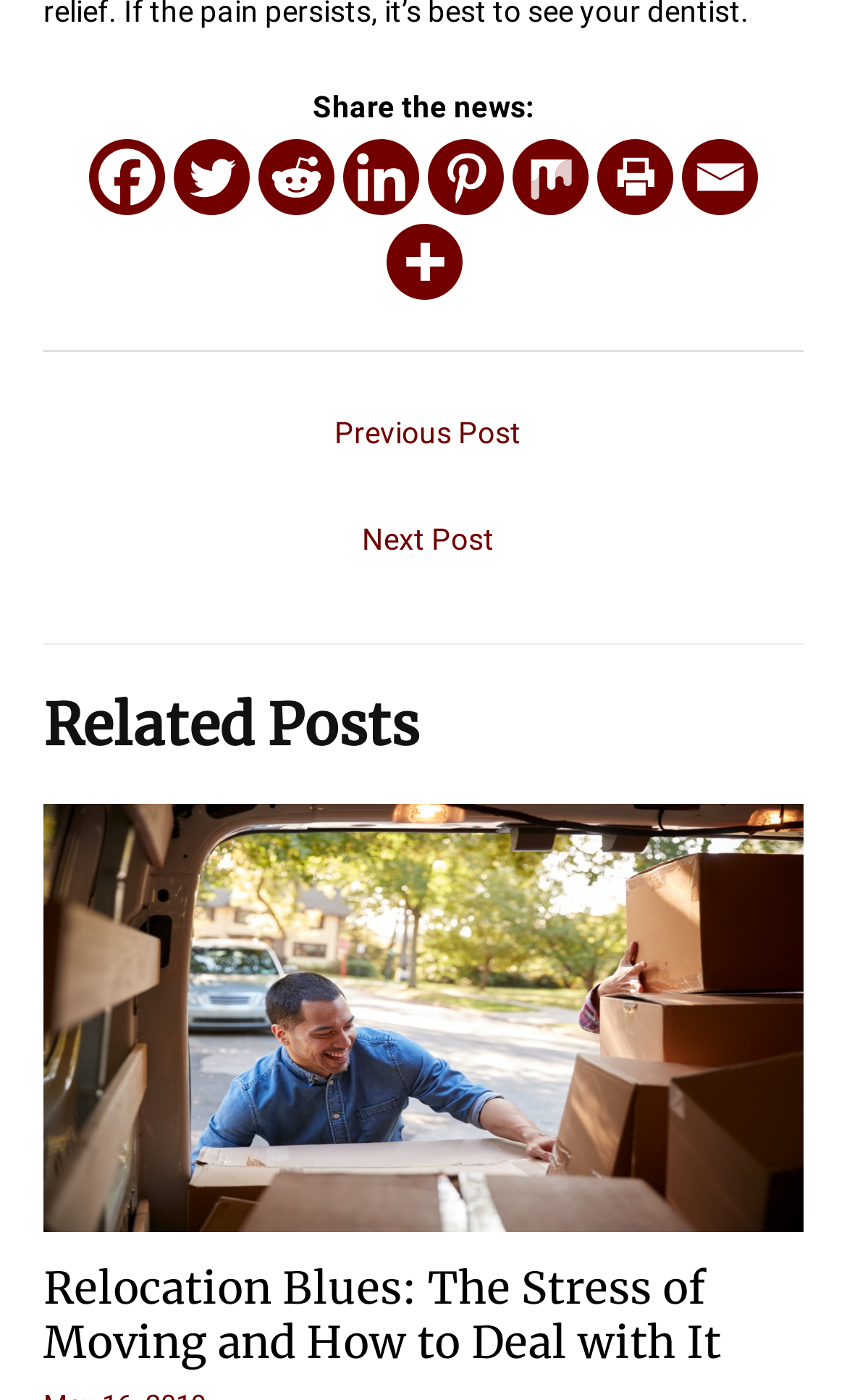What is the topic of the related post?
Look at the image and respond with a one-word or short-phrase answer.

Relocation Blues